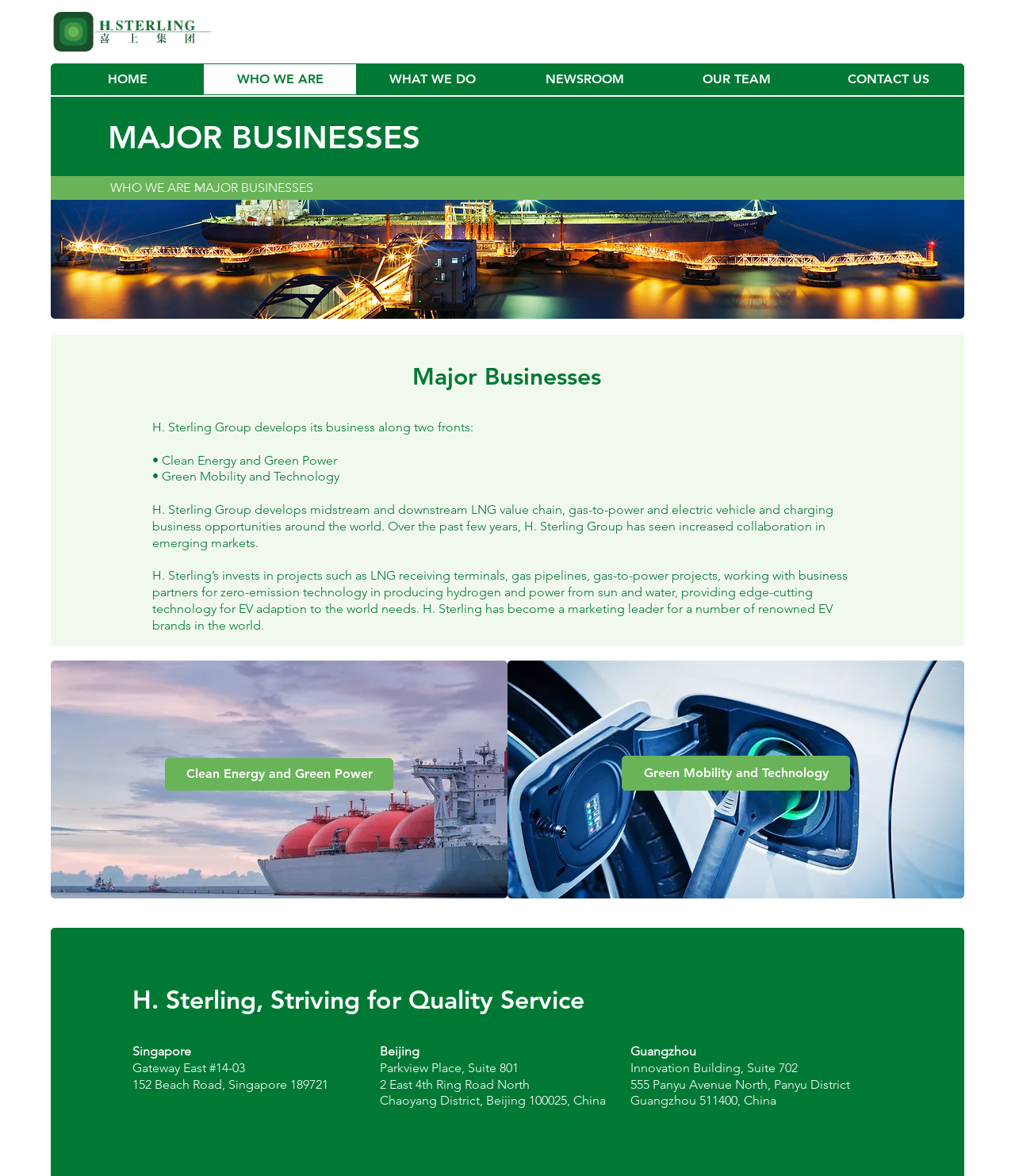What is the company's goal in the energy sector?
Please provide a single word or phrase answer based on the image.

Zero-emission technology